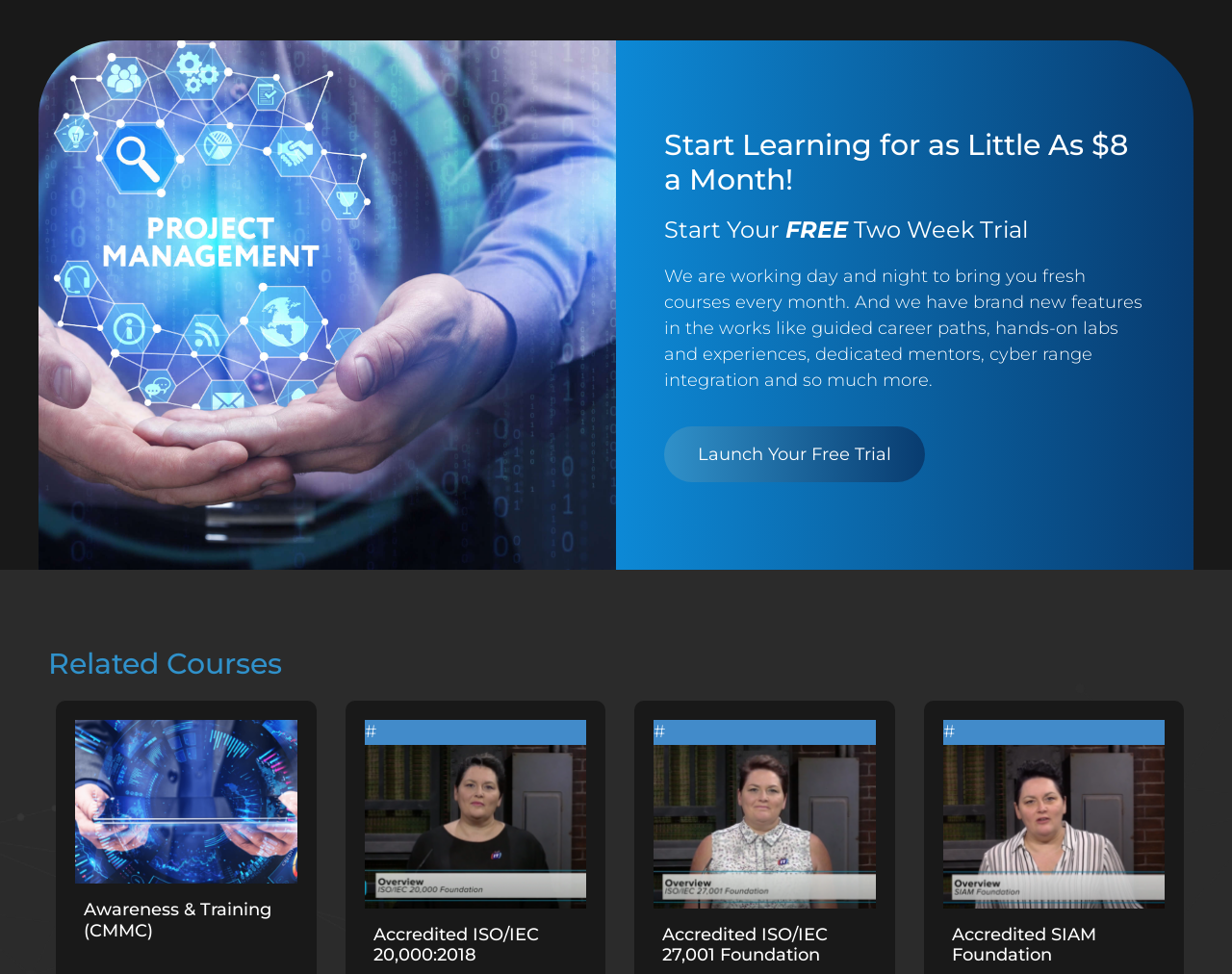Determine the bounding box coordinates of the target area to click to execute the following instruction: "Launch your free trial."

[0.539, 0.438, 0.751, 0.495]